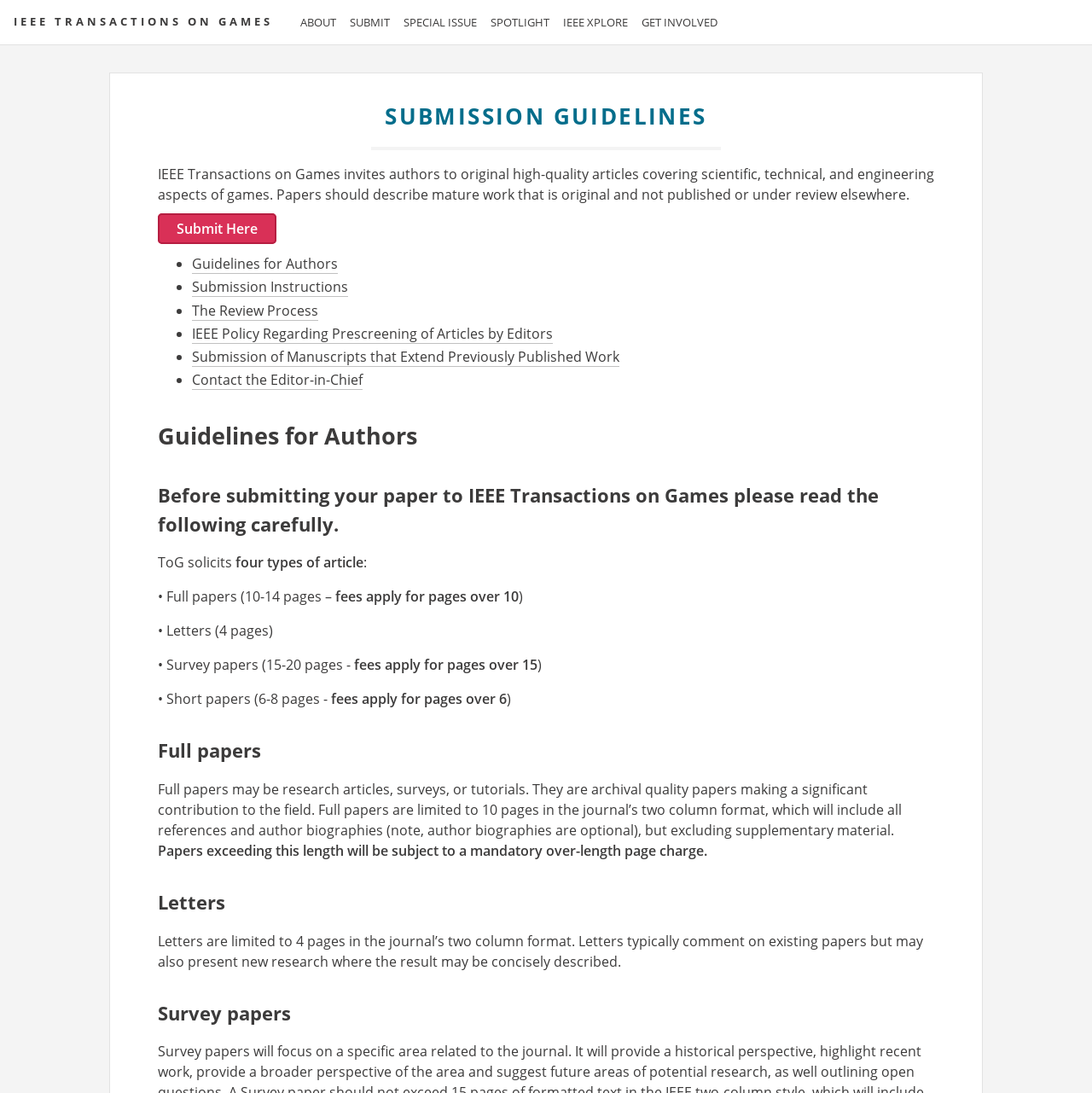Identify the bounding box of the UI element described as follows: "Spotlight". Provide the coordinates as four float numbers in the range of 0 to 1 [left, top, right, bottom].

[0.443, 0.001, 0.509, 0.04]